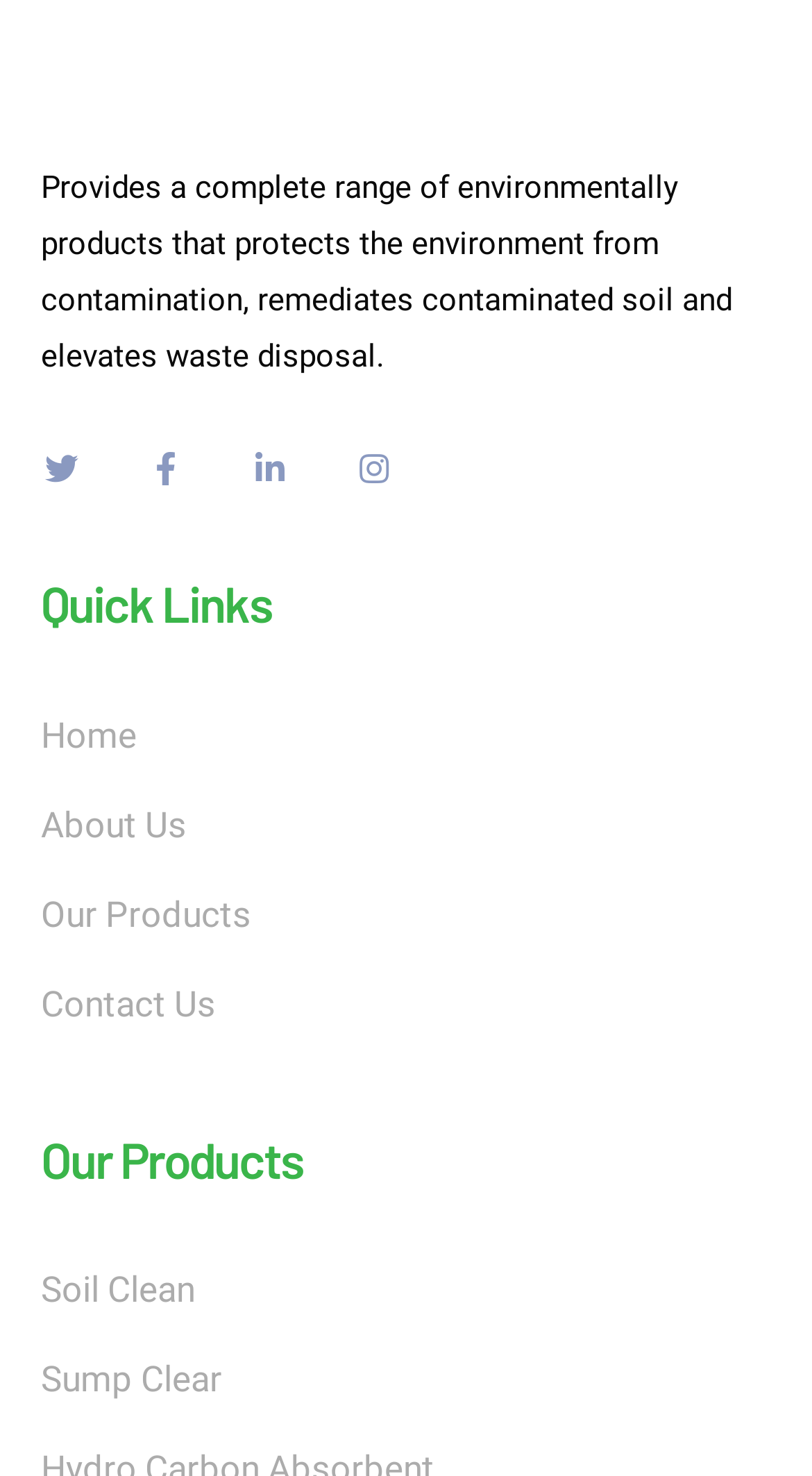Identify the coordinates of the bounding box for the element described below: "Home". Return the coordinates as four float numbers between 0 and 1: [left, top, right, bottom].

[0.05, 0.479, 0.168, 0.52]